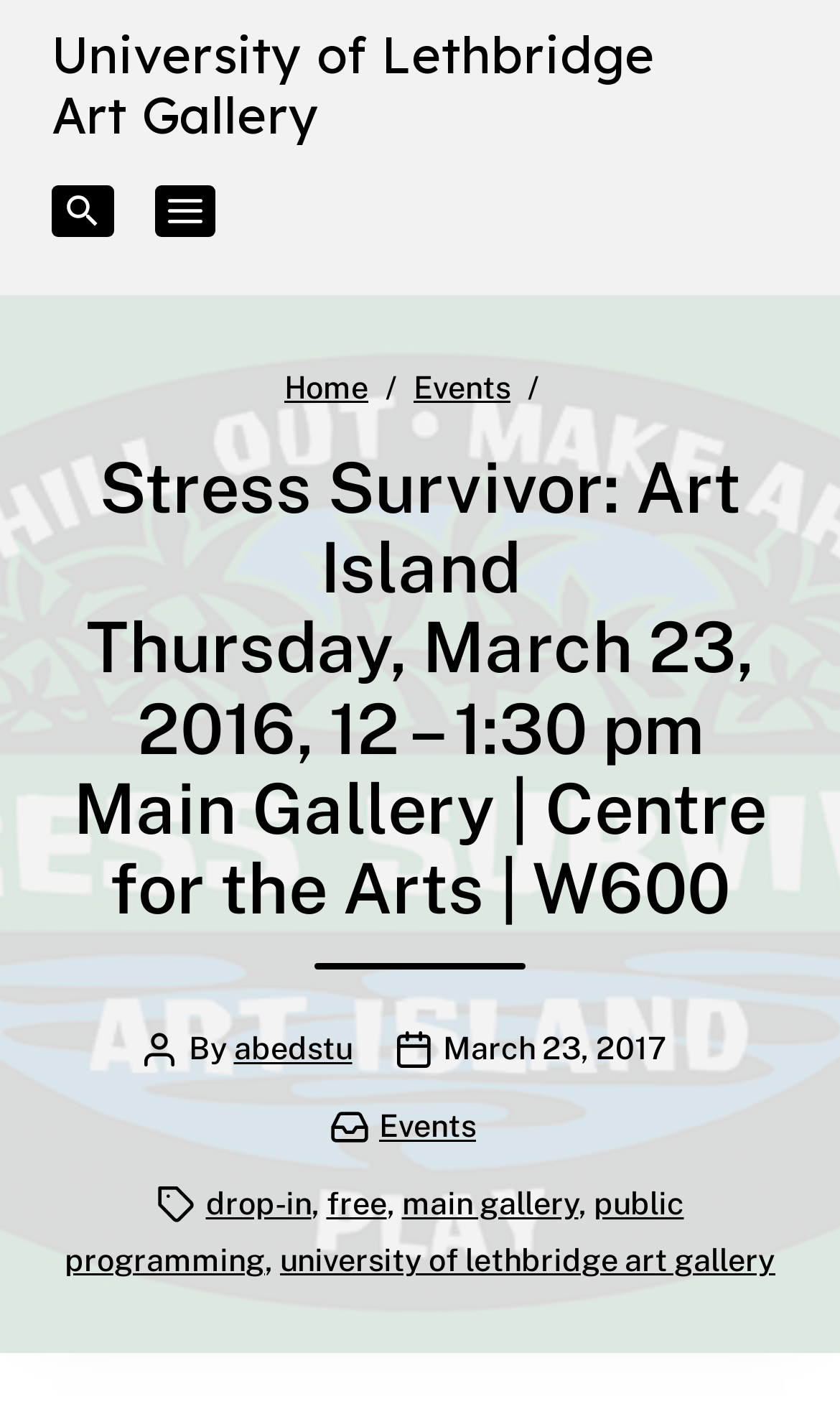Please identify the bounding box coordinates of the clickable area that will fulfill the following instruction: "toggle search interface". The coordinates should be in the format of four float numbers between 0 and 1, i.e., [left, top, right, bottom].

[0.062, 0.131, 0.135, 0.168]